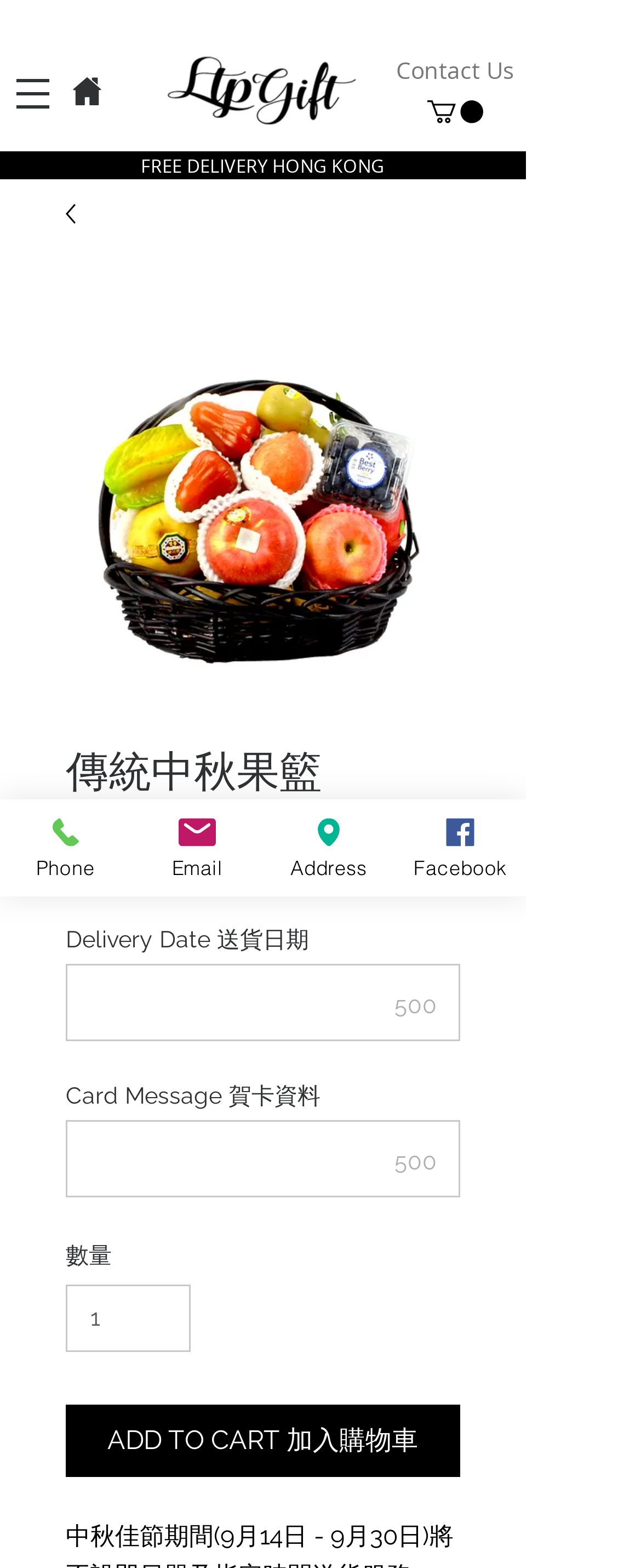What is the delivery time range for orders during the mid-autumn festival?
Look at the image and respond to the question as thoroughly as possible.

The delivery time range for orders during the mid-autumn festival can be inferred by looking at the webpage's meta description, which mentions that all orders will be delivered at 9am-6pm during the mid-autumn festival.